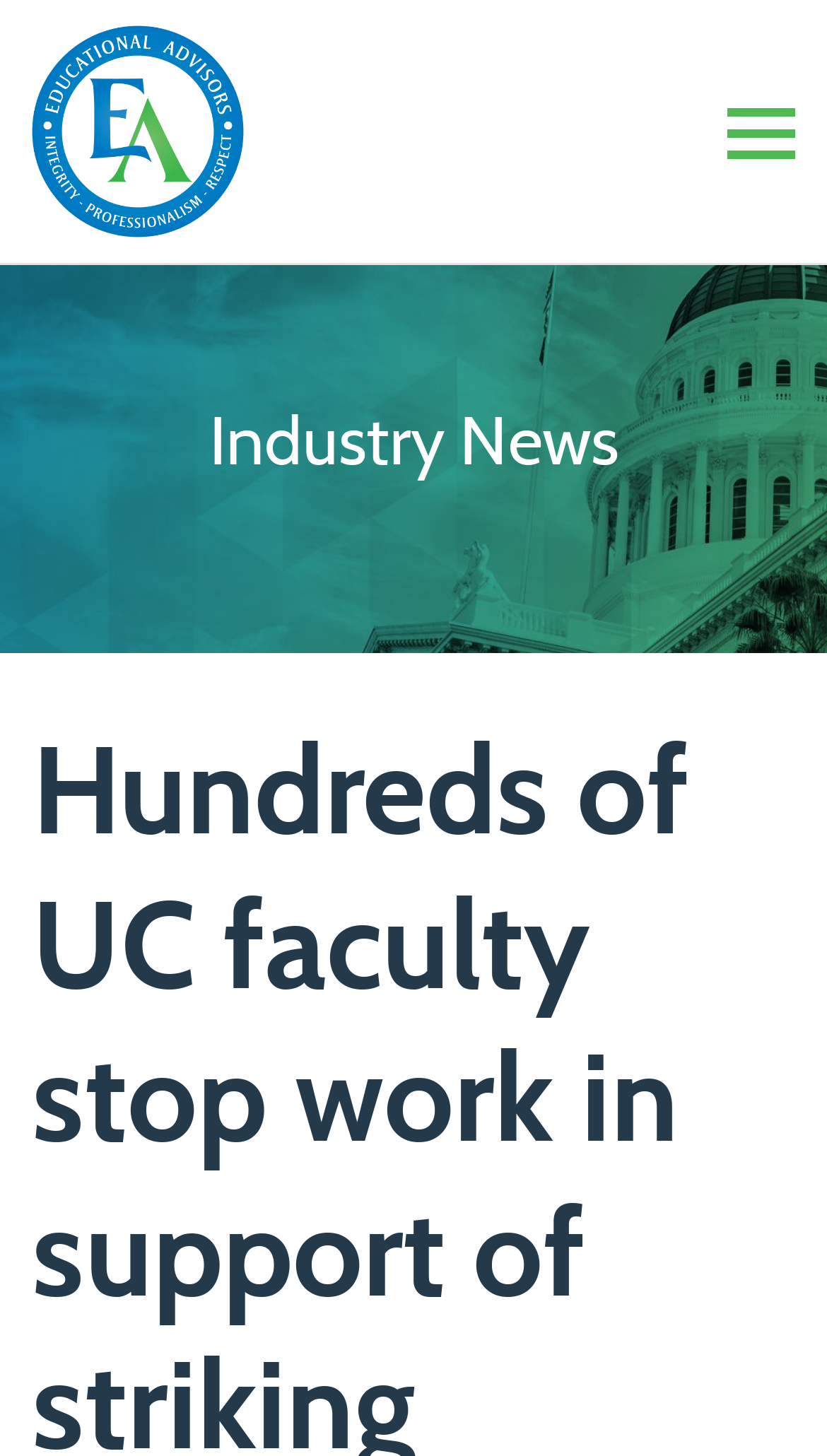Provide the bounding box coordinates of the HTML element described as: "title="Go Home"". The bounding box coordinates should be four float numbers between 0 and 1, i.e., [left, top, right, bottom].

[0.038, 0.017, 0.295, 0.163]